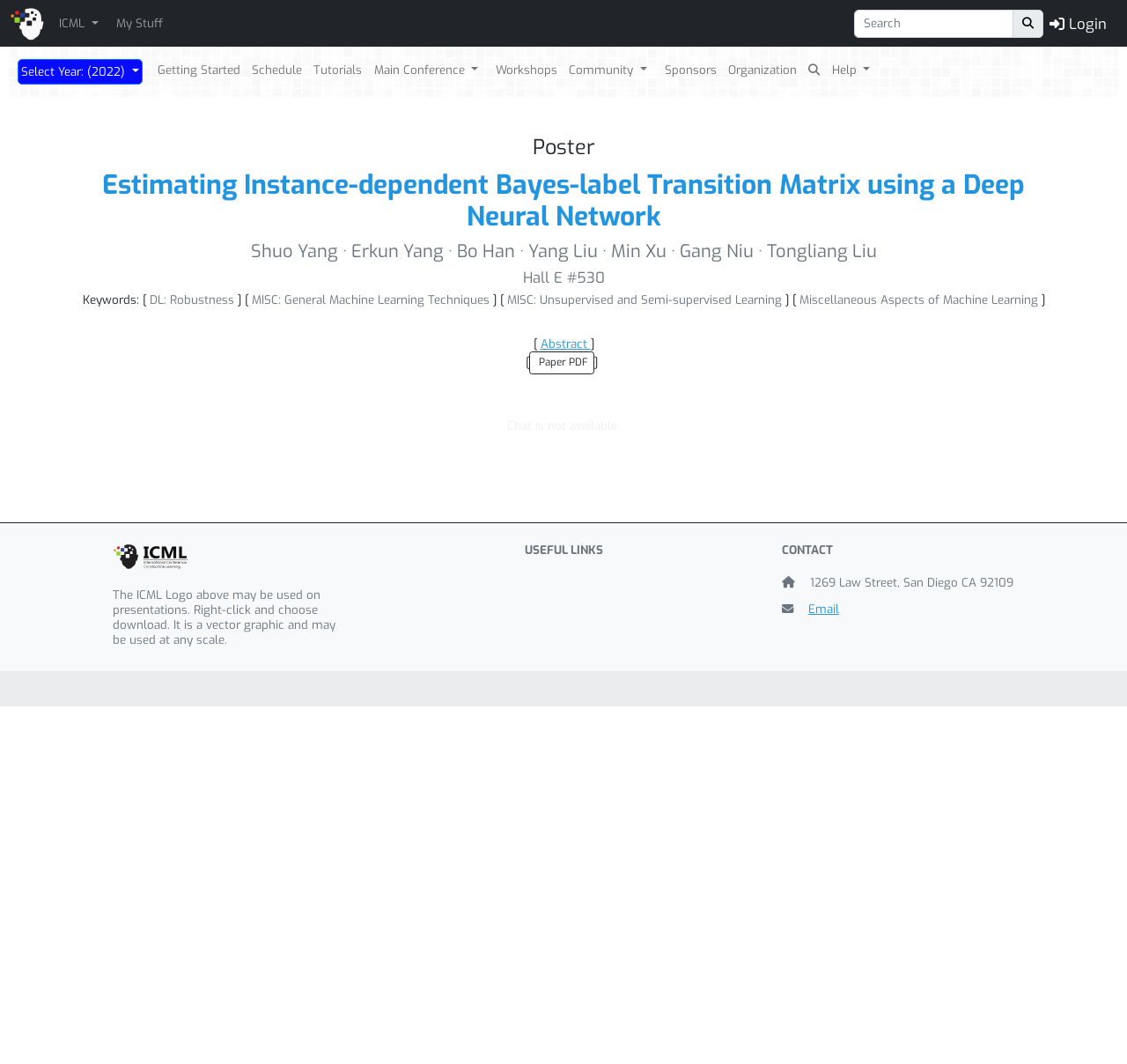Present a detailed account of what is displayed on the webpage.

This webpage is about an ICML poster titled "Estimating Instance-dependent Bayes-label Transition Matrix using a Deep Neural Network". At the top, there is a main navigation section with a conference logo, a button to expand the ICML menu, a search bar, and links to "Login" and "My Stuff". 

Below the navigation section, there is a main content area with several sections. On the left side, there are buttons to select the year, and links to "Getting Started", "Schedule", "Tutorials", "Main Conference", "Workshops", "Community", "Sponsors", "Organization", and "Help". 

On the right side, there is a section dedicated to the poster, with headings displaying the title, authors, and location of the poster. Below the headings, there are keywords related to the poster, including "DL: Robustness", "MISC: General Machine Learning Techniques", "MISC: Unsupervised and Semi-supervised Learning", and "Miscellaneous Aspects of Machine Learning". 

There is also a button to view the abstract, a link to download the paper in PDF format, and a note indicating that chat is not available. 

At the bottom of the page, there is a section with useful links and contact information, including the ICML logo, which can be downloaded for use on presentations. The contact information includes an address and an email link.